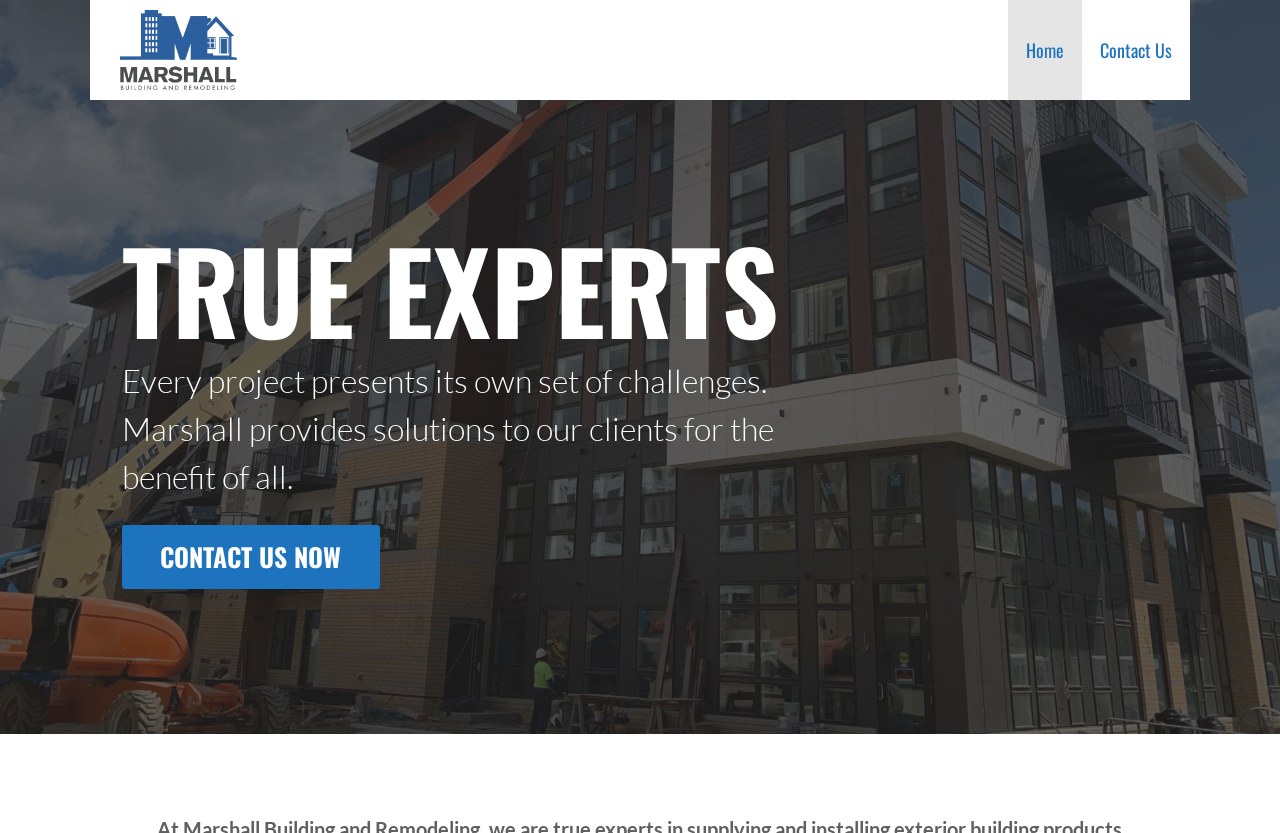Please locate and generate the primary heading on this webpage.

MARSHALL BUILDING & REMODELING INC.